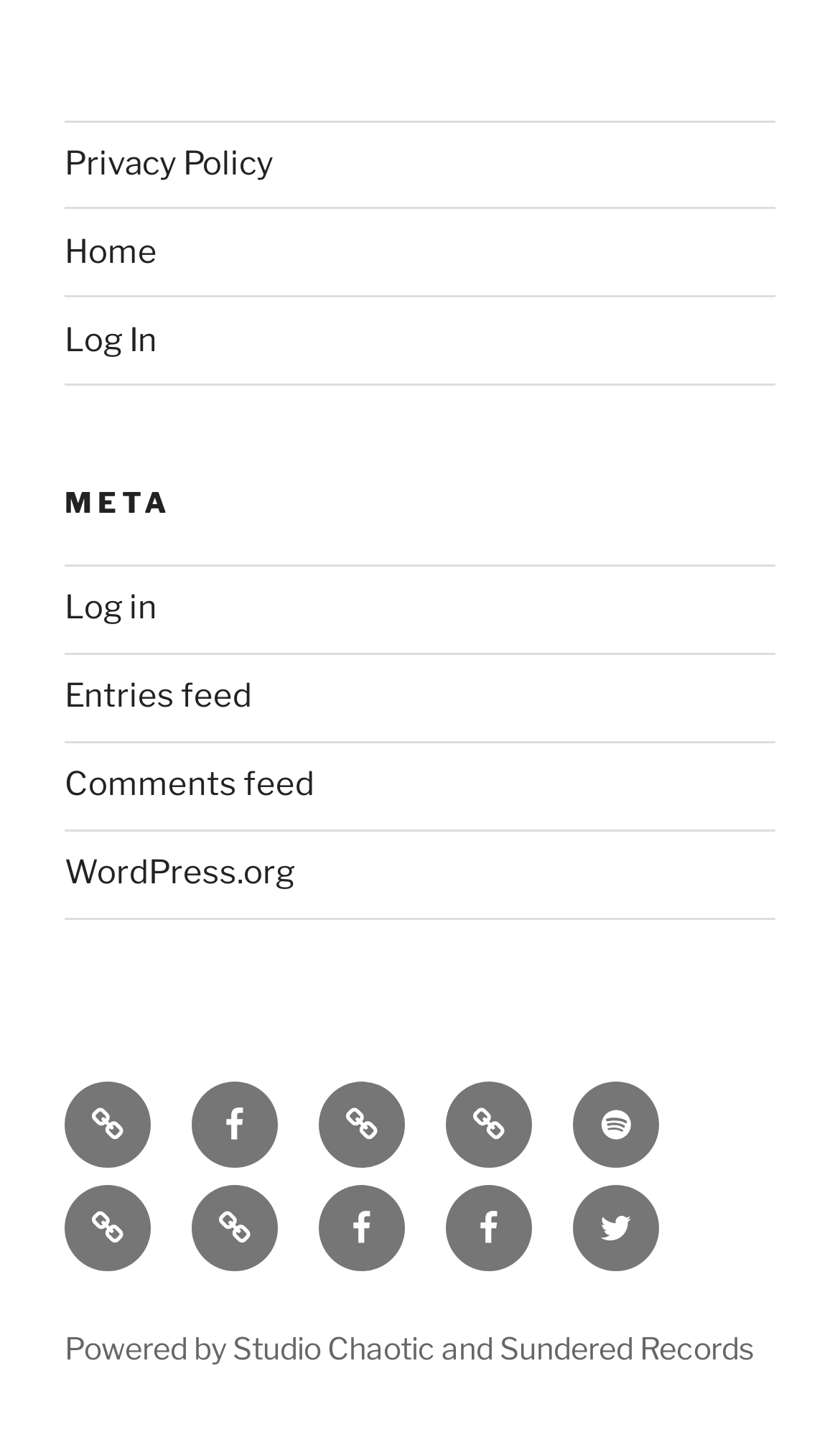Locate the bounding box coordinates of the clickable part needed for the task: "Go to Privacy Policy".

[0.077, 0.1, 0.326, 0.126]